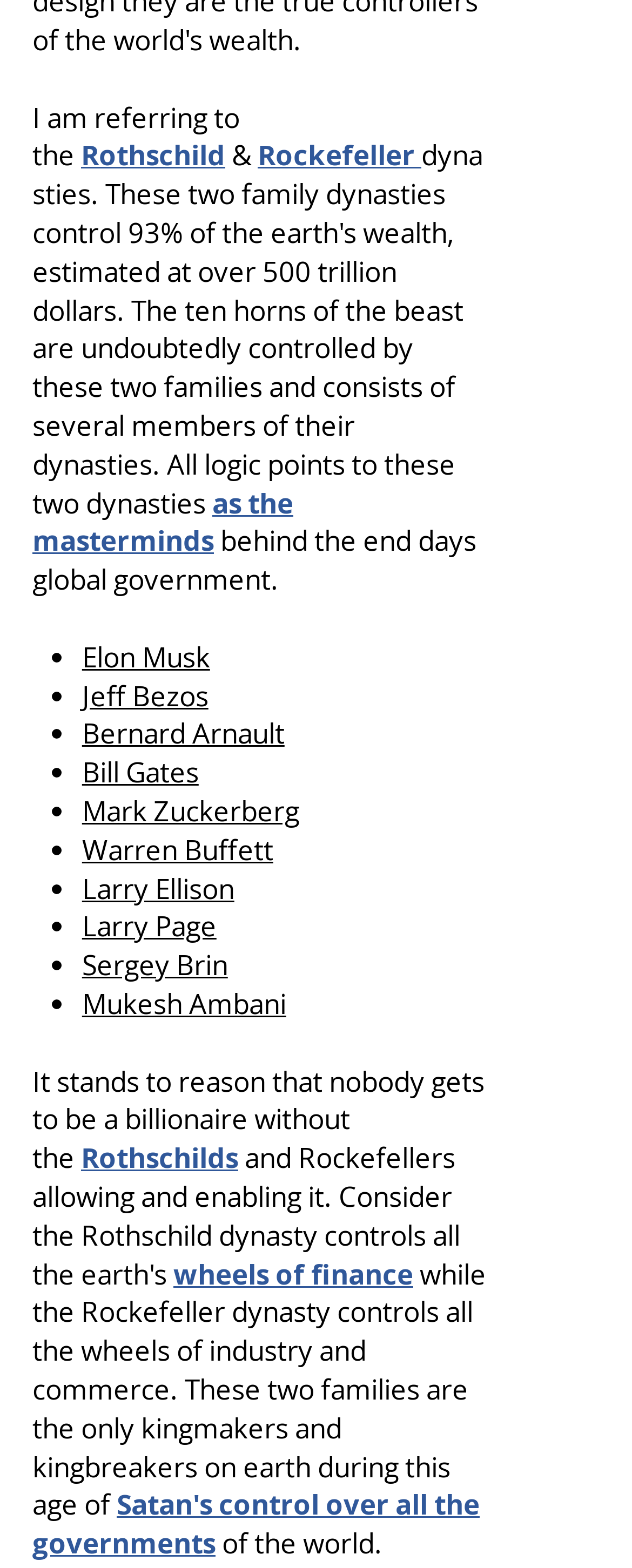Specify the bounding box coordinates of the area to click in order to execute this command: 'Explore the link about Rockefeller'. The coordinates should consist of four float numbers ranging from 0 to 1, and should be formatted as [left, top, right, bottom].

[0.408, 0.087, 0.667, 0.111]